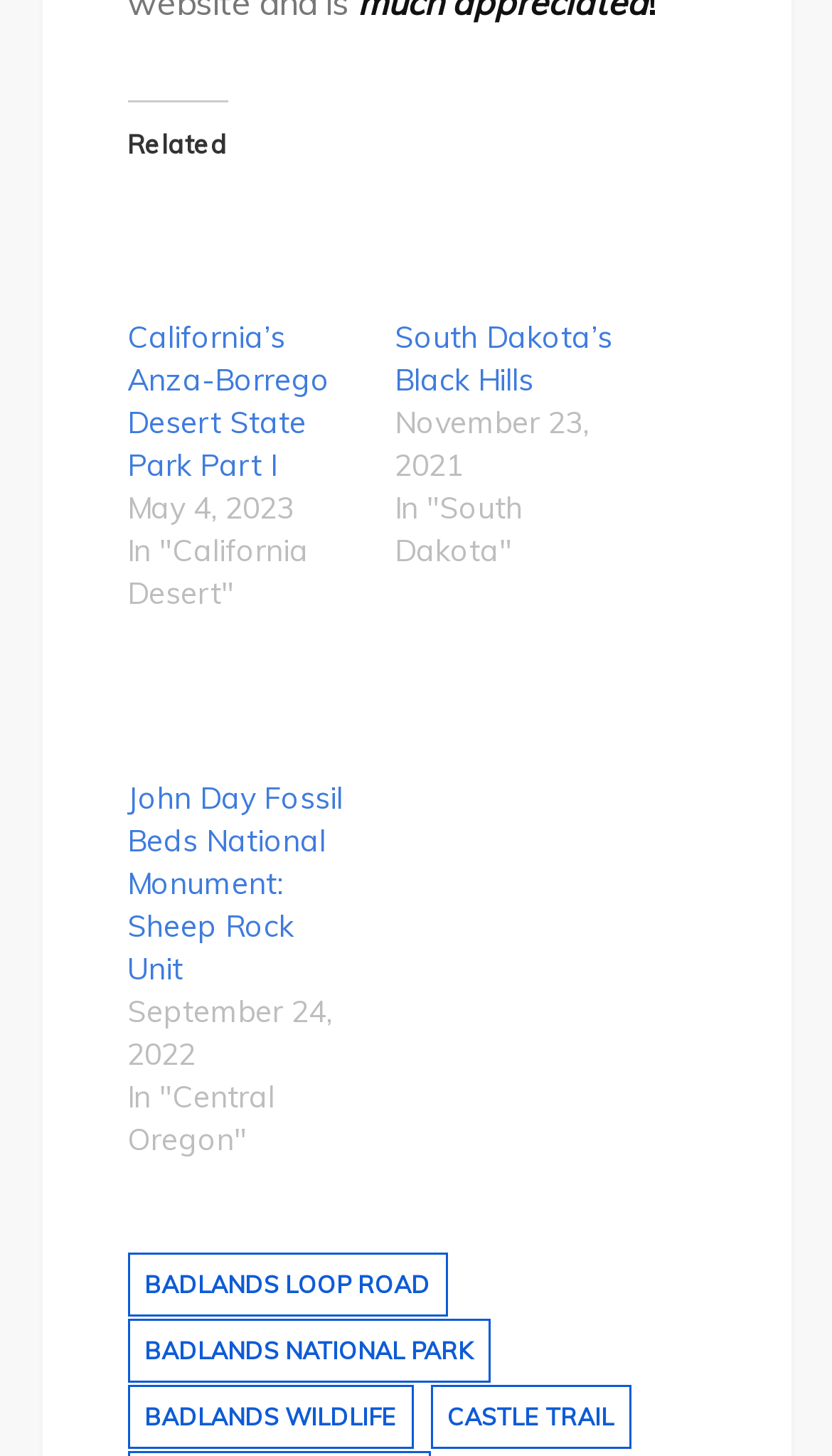Find the bounding box coordinates of the element to click in order to complete the given instruction: "Read about South Dakota’s Black Hills."

[0.474, 0.128, 0.745, 0.216]